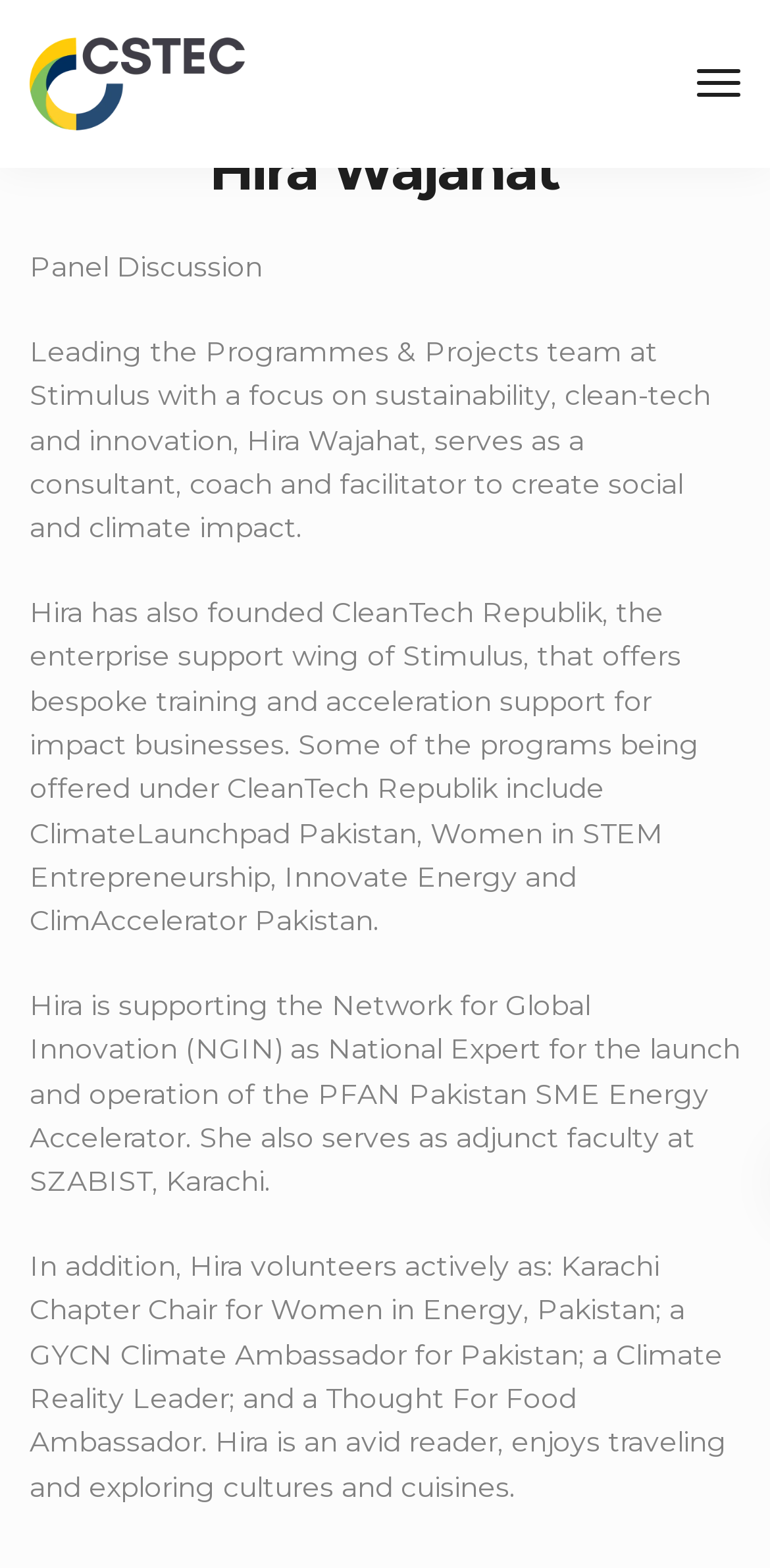What is Hira Wajahat's affiliation with SZABIST?
Provide a comprehensive and detailed answer to the question.

The webpage states that Hira Wajahat serves as adjunct faculty at SZABIST, Karachi, which suggests that she has a teaching or academic affiliation with the institution.